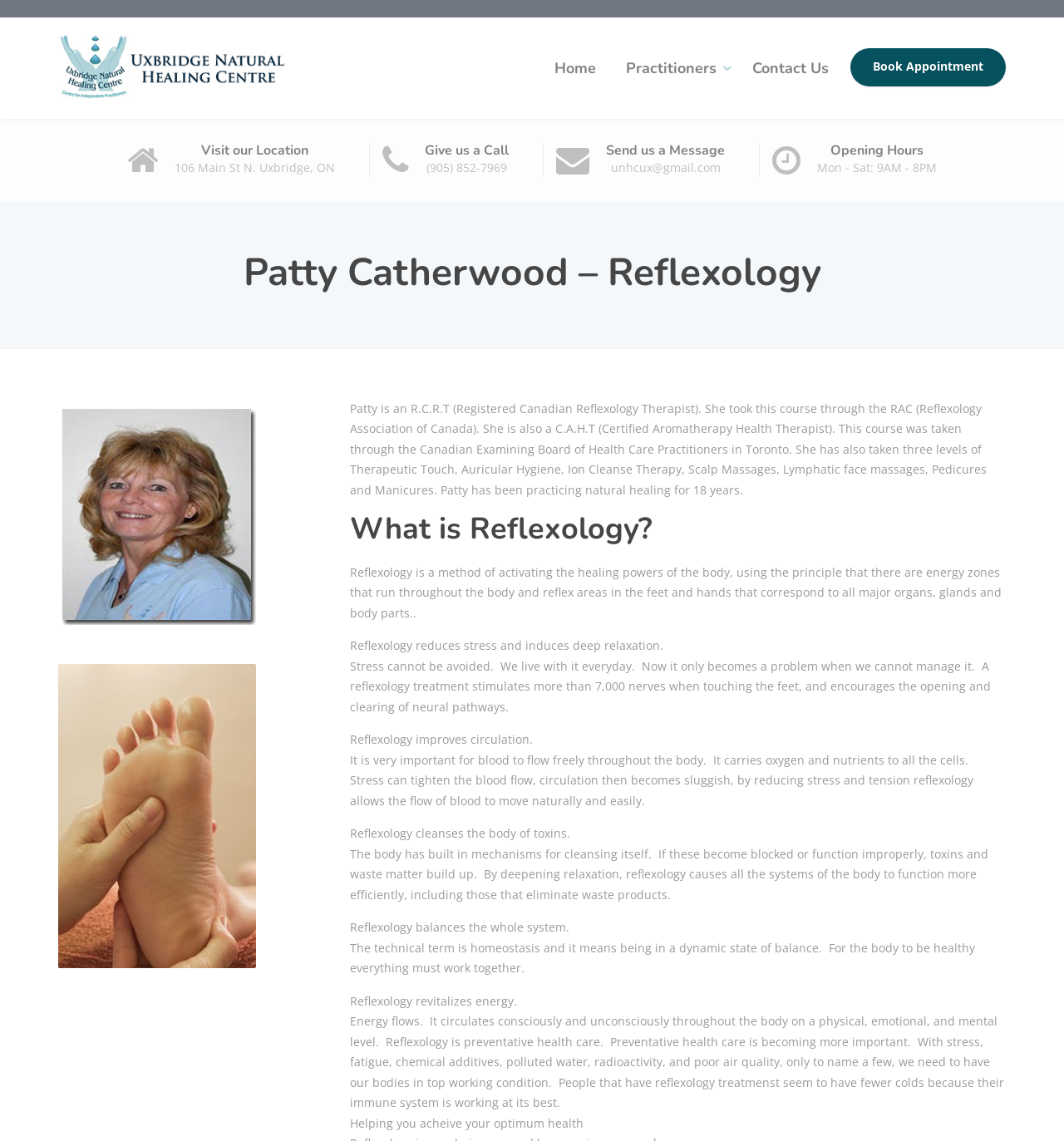Describe all the visual and textual components of the webpage comprehensively.

This webpage is about Patty Catherwood, a reflexology therapist at the Uxbridge Natural Healing Center. At the top left, there is a link to the Uxbridge Natural Healing Center, accompanied by an image of the center's logo. Below this, there is a main navigation menu with links to "Home", "Practitioners", and "Contact Us", as well as a "Book Appointment" button.

On the left side of the page, there is a section with the heading "Visit our Location", which displays the address of the center. Below this, there are sections with headings "Give us a Call", "Send us a Message", and "Opening Hours", which provide the center's phone number, email, and operating hours, respectively.

The main content of the page is about Patty Catherwood, with a heading "Patty Catherwood – Reflexology" at the top. Below this, there are two images, one of Patty and another related to reflexology. The text describes Patty's qualifications and experience as a reflexology therapist, including her certifications and the various natural healing techniques she has studied.

The page also explains what reflexology is, its benefits, and how it works. There are several sections with headings such as "What is Reflexology?", "Reflexology reduces stress and induces deep relaxation", "Reflexology improves circulation", and so on. These sections provide detailed information about the benefits of reflexology, including how it can reduce stress, improve circulation, cleanse the body of toxins, balance the whole system, and revitalize energy. The page concludes with a statement "Helping you achieve your optimum health".